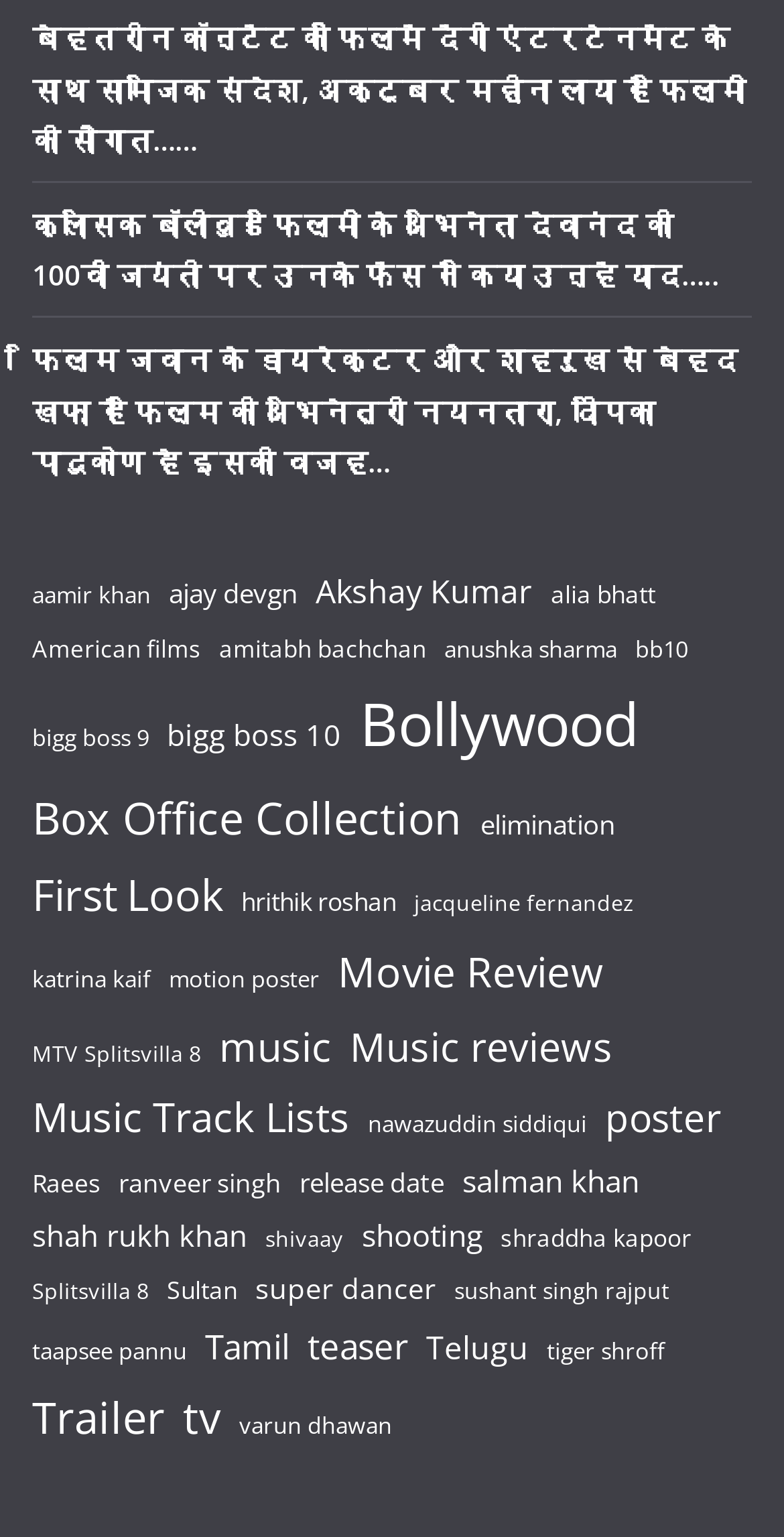Find the bounding box coordinates of the area to click in order to follow the instruction: "Read the review of the movie Sultan".

[0.213, 0.825, 0.303, 0.853]